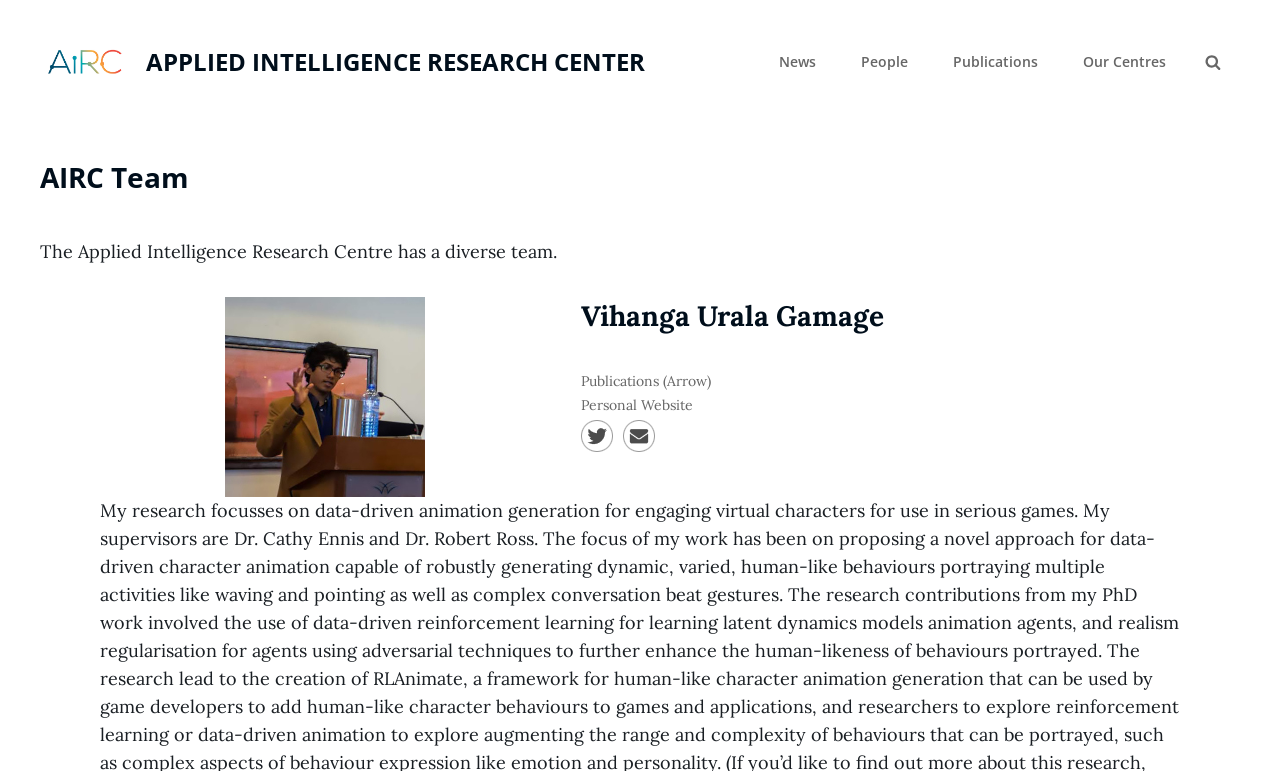Please study the image and answer the question comprehensively:
What is the name of the team member?

I found the heading element 'Vihanga Urala Gamage' which is a team member's name, so the answer is Vihanga Urala Gamage.